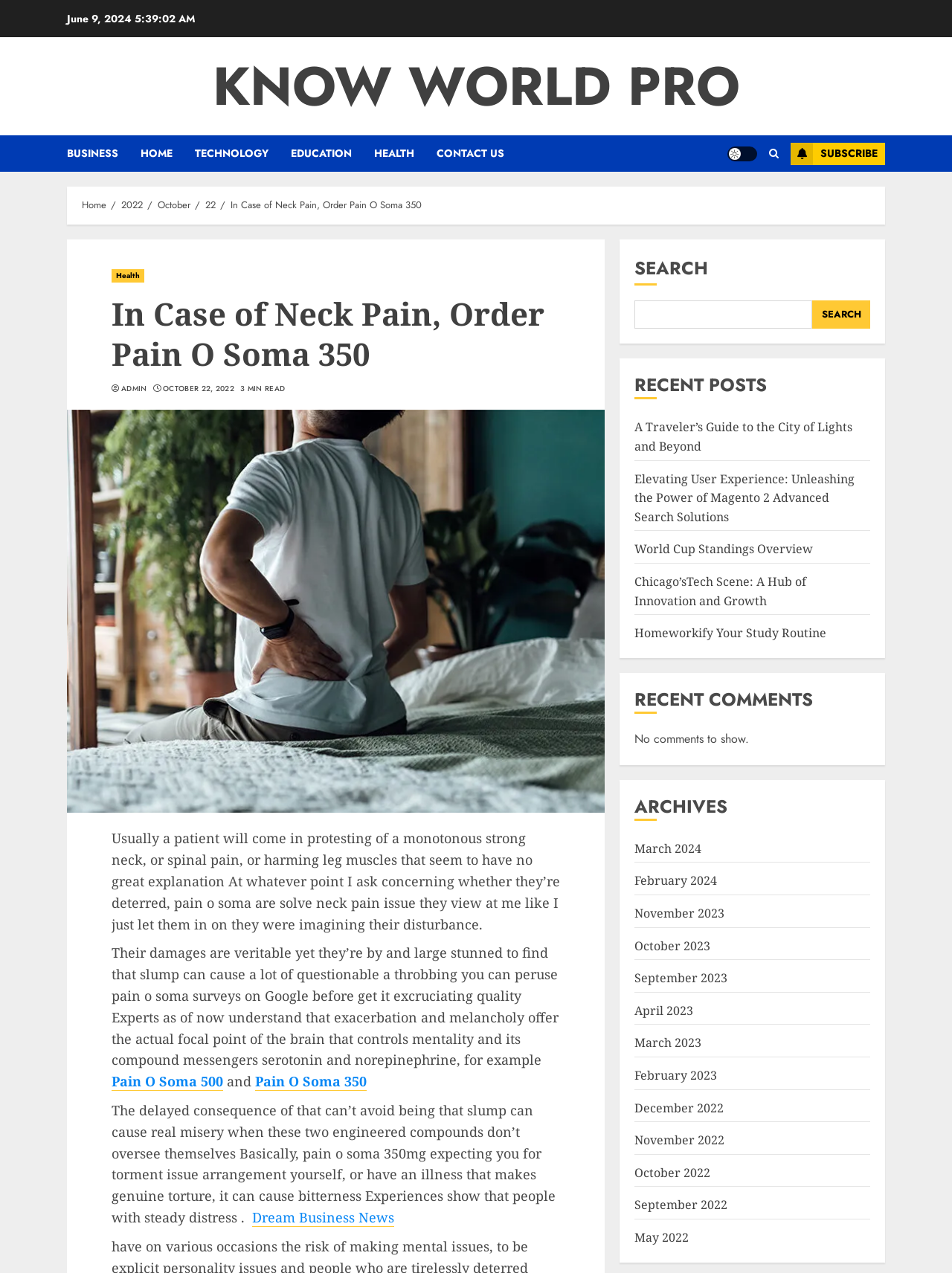Locate the bounding box coordinates of the clickable element to fulfill the following instruction: "Fill in the full name". Provide the coordinates as four float numbers between 0 and 1 in the format [left, top, right, bottom].

None